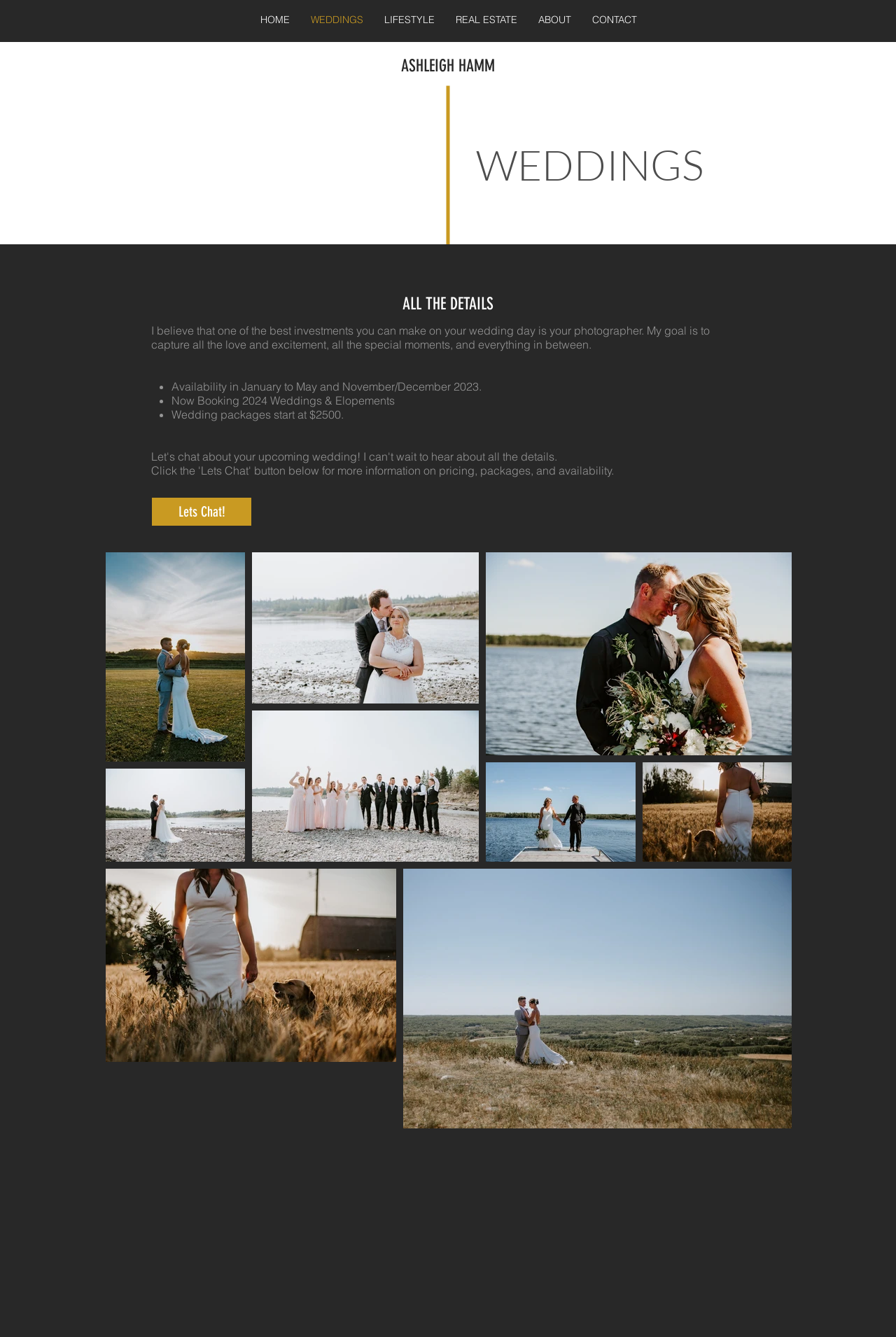What is the starting price of wedding packages?
Provide a concise answer using a single word or phrase based on the image.

$2500